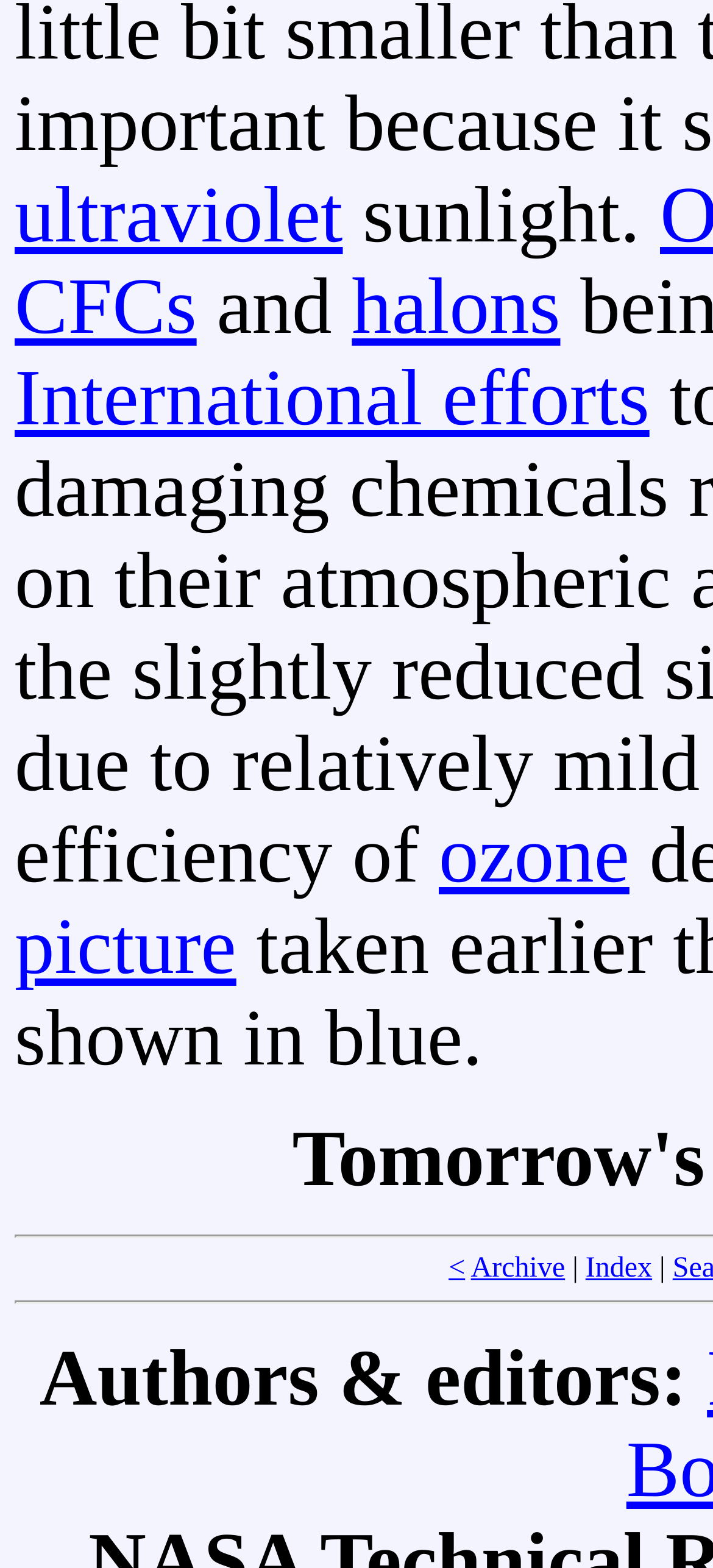What is the first word in the text 'sunlight.'?
Please use the image to provide a one-word or short phrase answer.

sunlight